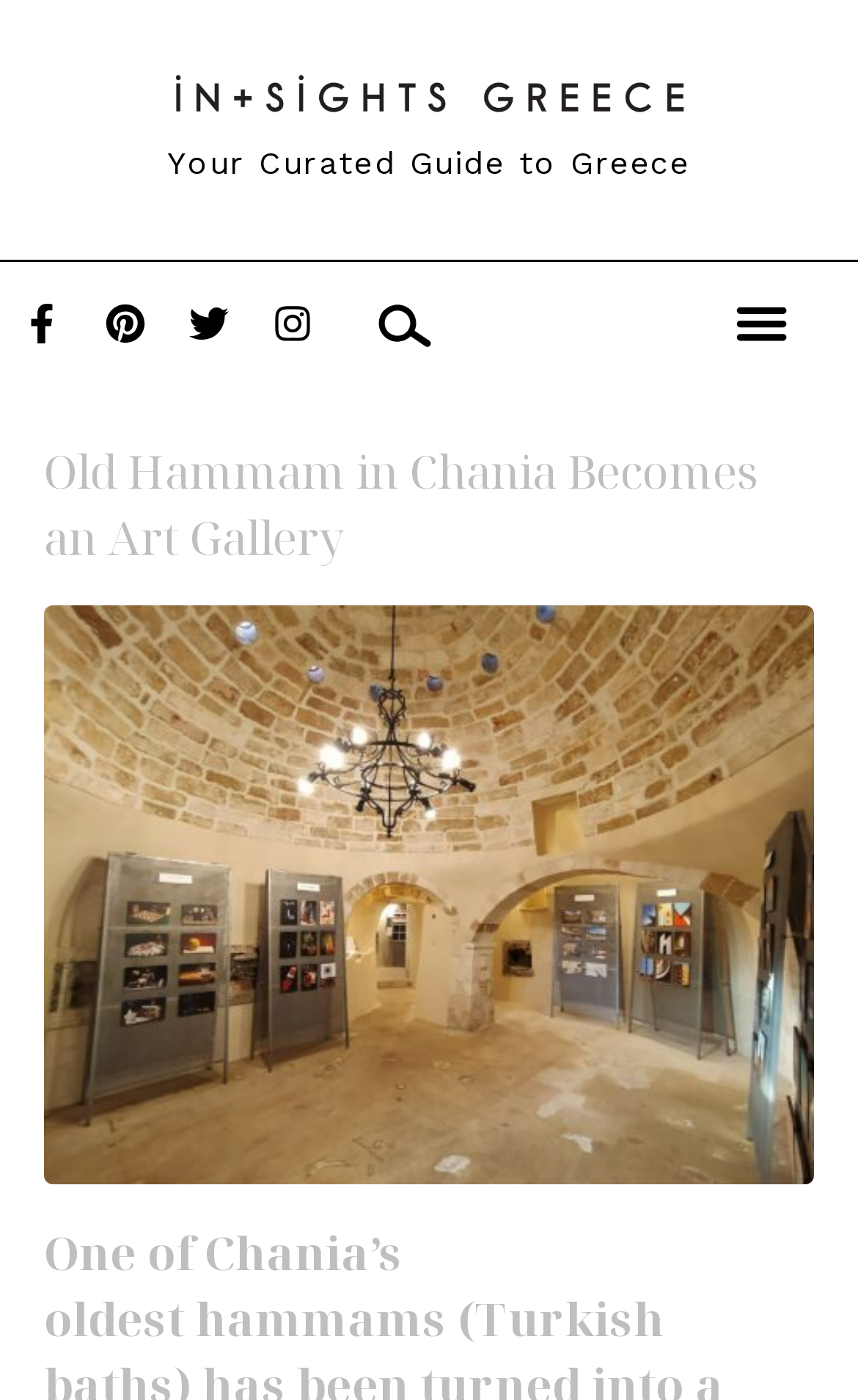What is the name of the website?
Please provide a comprehensive answer based on the visual information in the image.

I determined the name of the website by looking at the top-left corner of the webpage, where I found a link with the text 'Insights Greece' and an accompanying image with the same name.